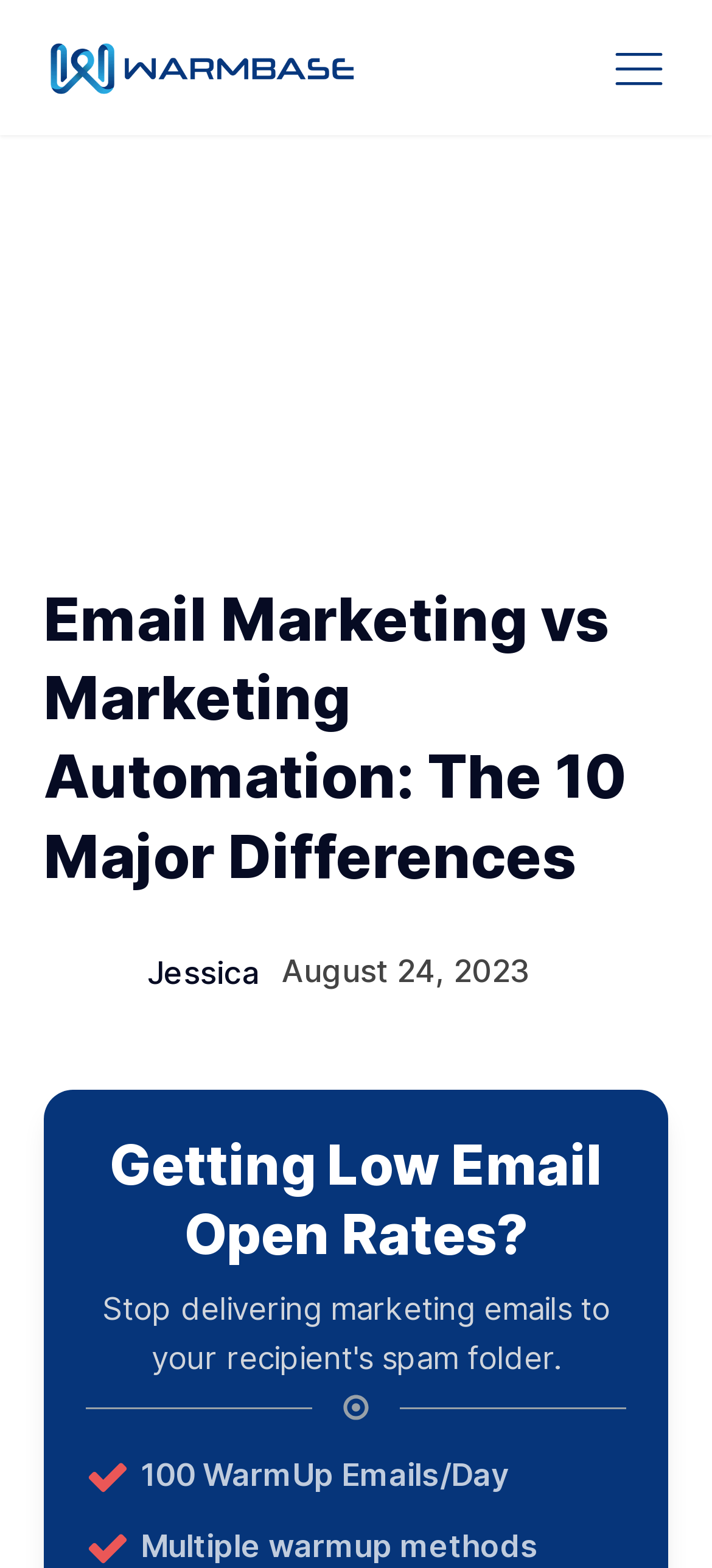What is the daily email limit?
Provide a detailed answer to the question, using the image to inform your response.

The daily email limit is 100 WarmUp Emails/Day, which is mentioned in the static text element with the text '100 WarmUp Emails/Day' located at the coordinates [0.198, 0.929, 0.715, 0.953]